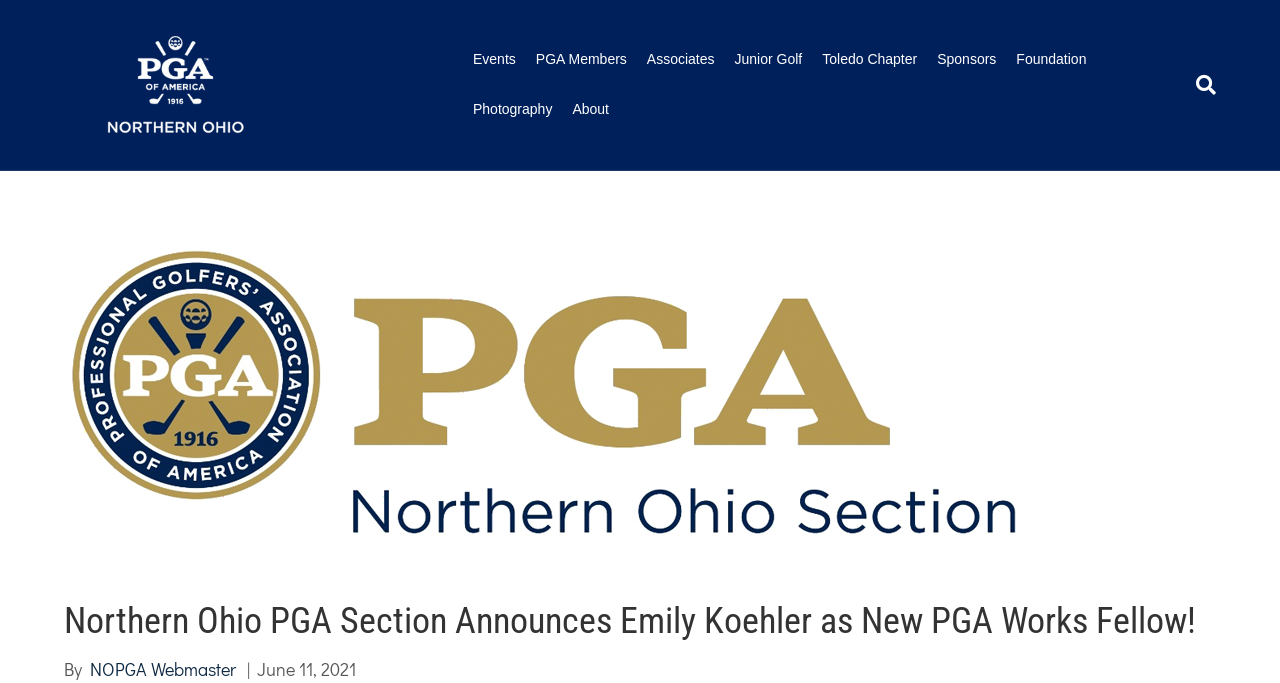Using the element description: "Junior Golf", determine the bounding box coordinates for the specified UI element. The coordinates should be four float numbers between 0 and 1, [left, top, right, bottom].

[0.566, 0.052, 0.635, 0.124]